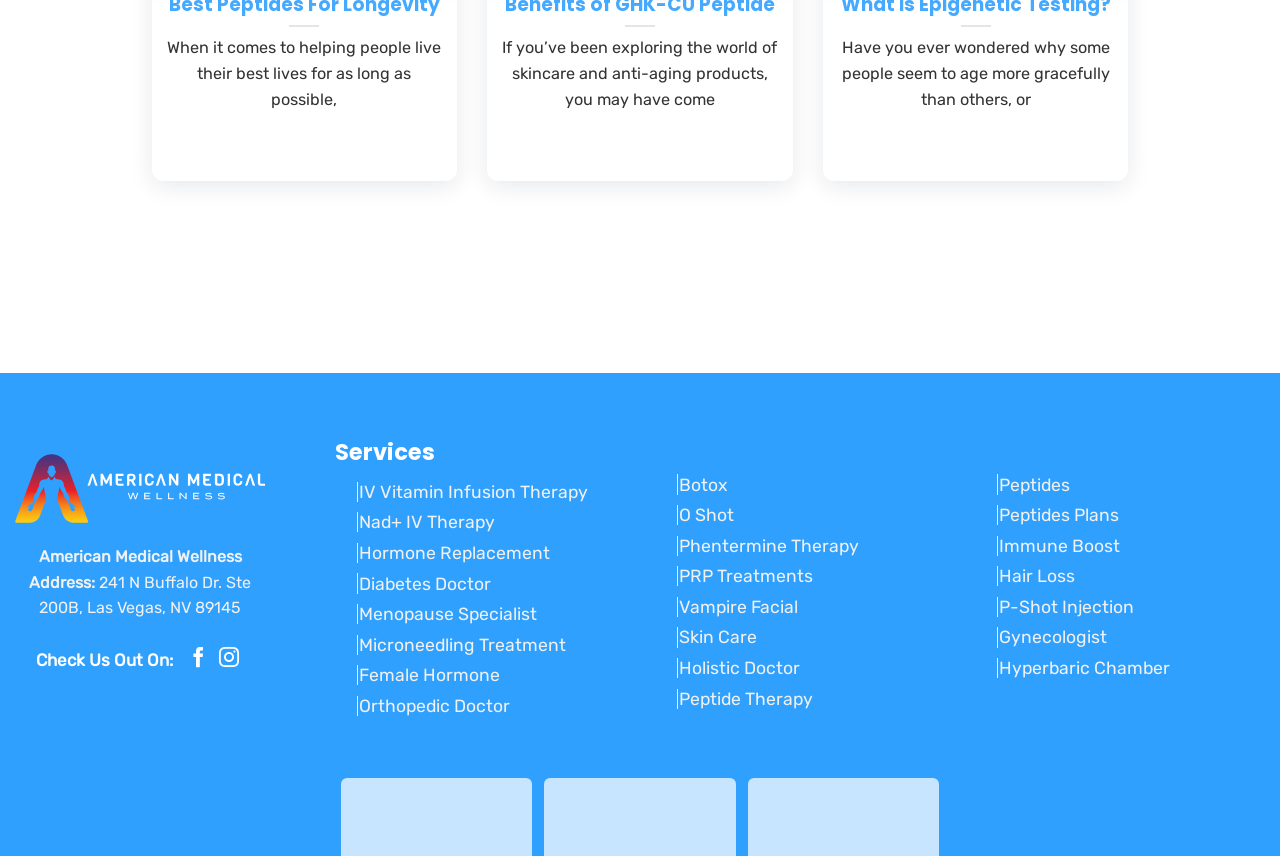Predict the bounding box of the UI element based on this description: "AI".

None